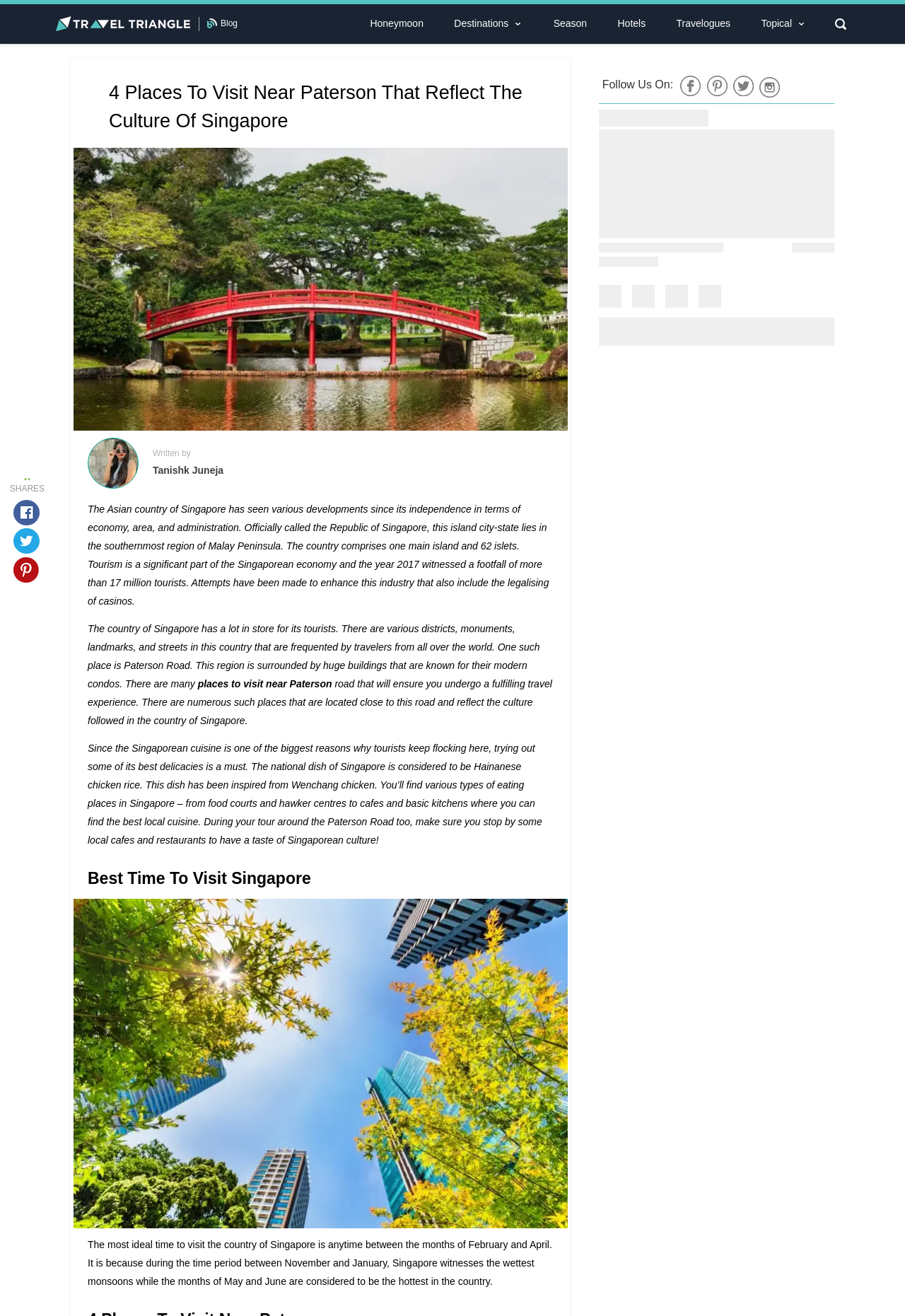Predict the bounding box of the UI element that fits this description: "Honeymoon".

[0.393, 0.003, 0.484, 0.032]